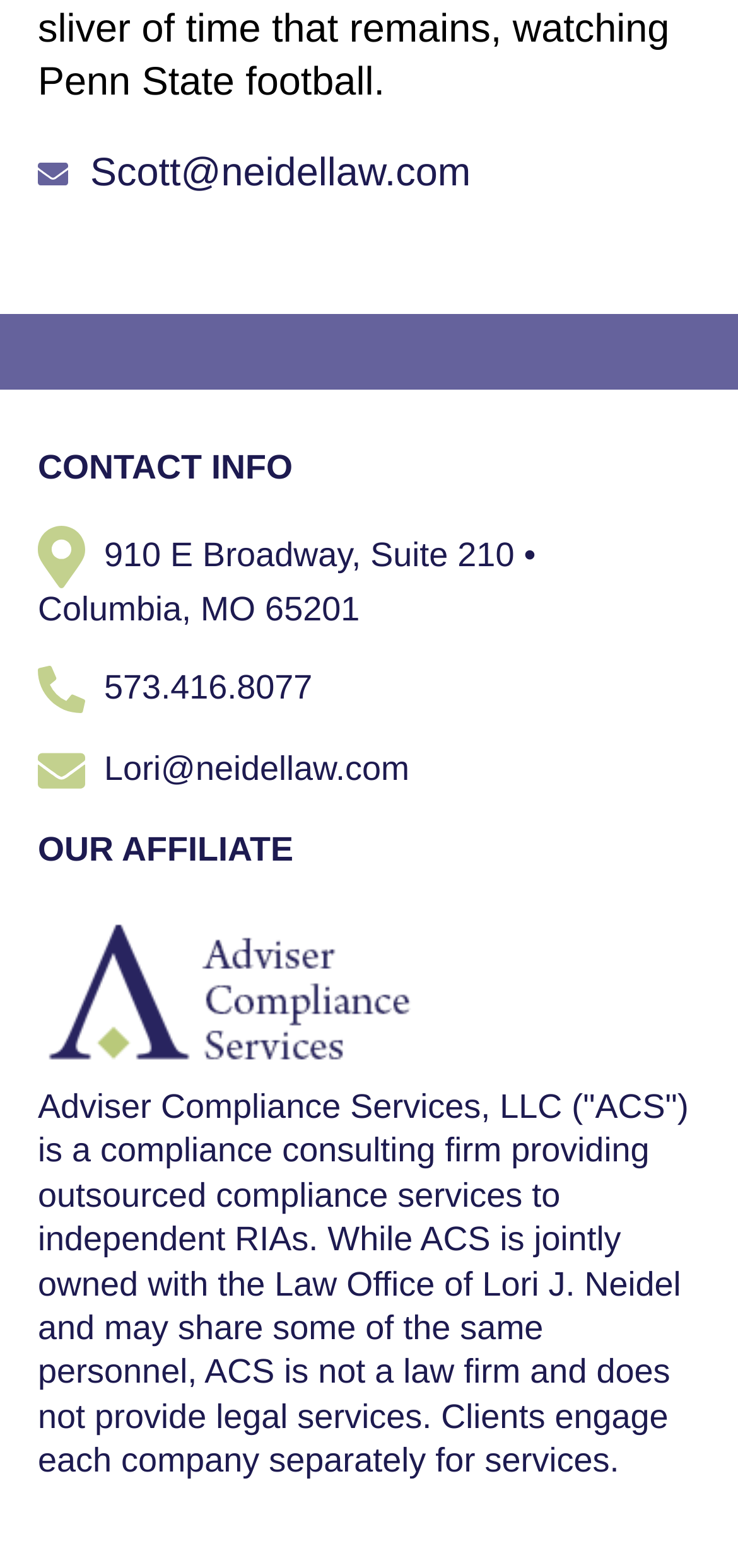What is the relationship between the Law Office of Lori J. Neidel and Adviser Compliance Services, LLC?
Using the visual information, answer the question in a single word or phrase.

Jointly owned